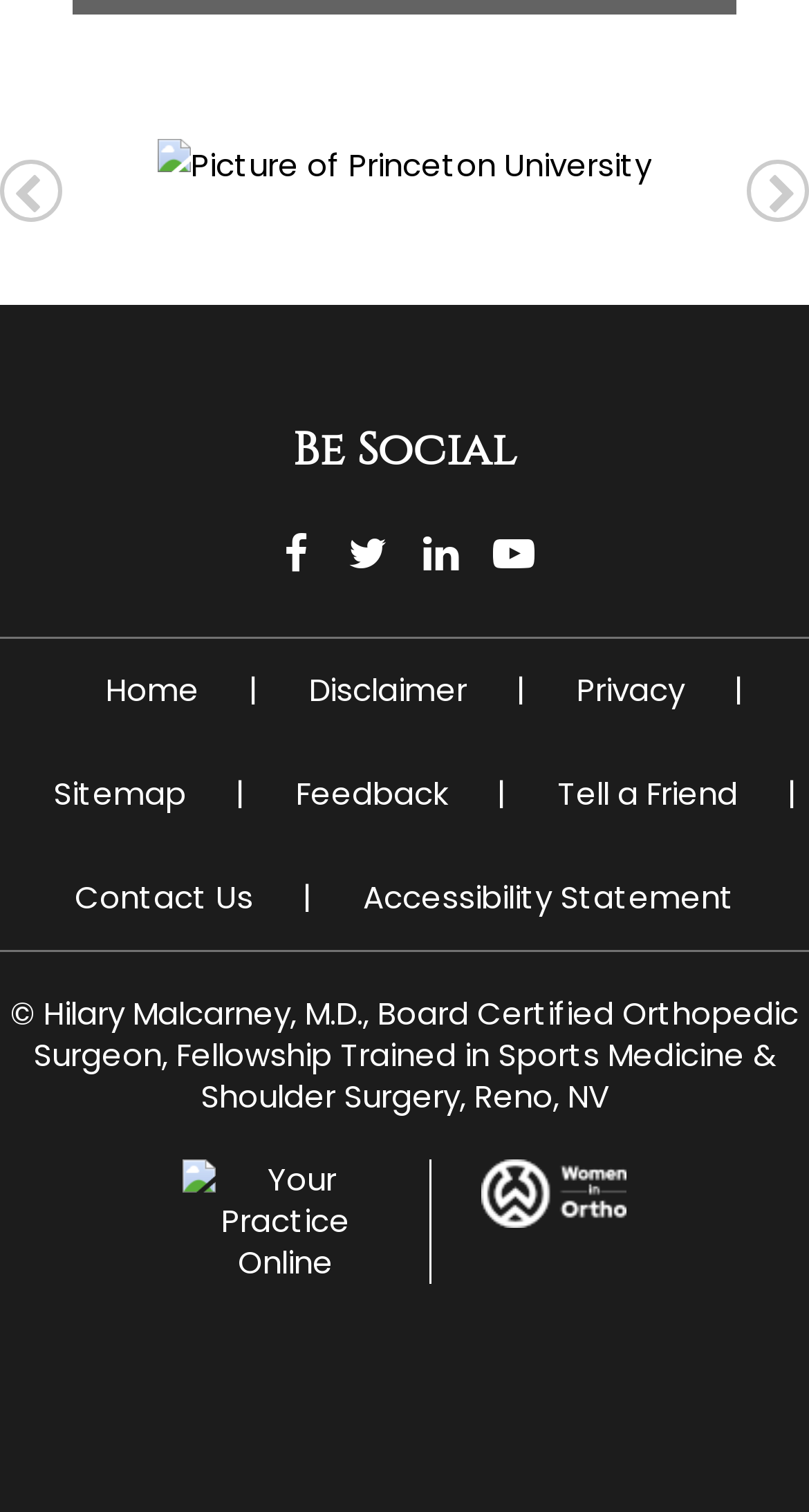What is the specialty of the doctor?
Refer to the image and provide a one-word or short phrase answer.

Orthopedic Surgeon